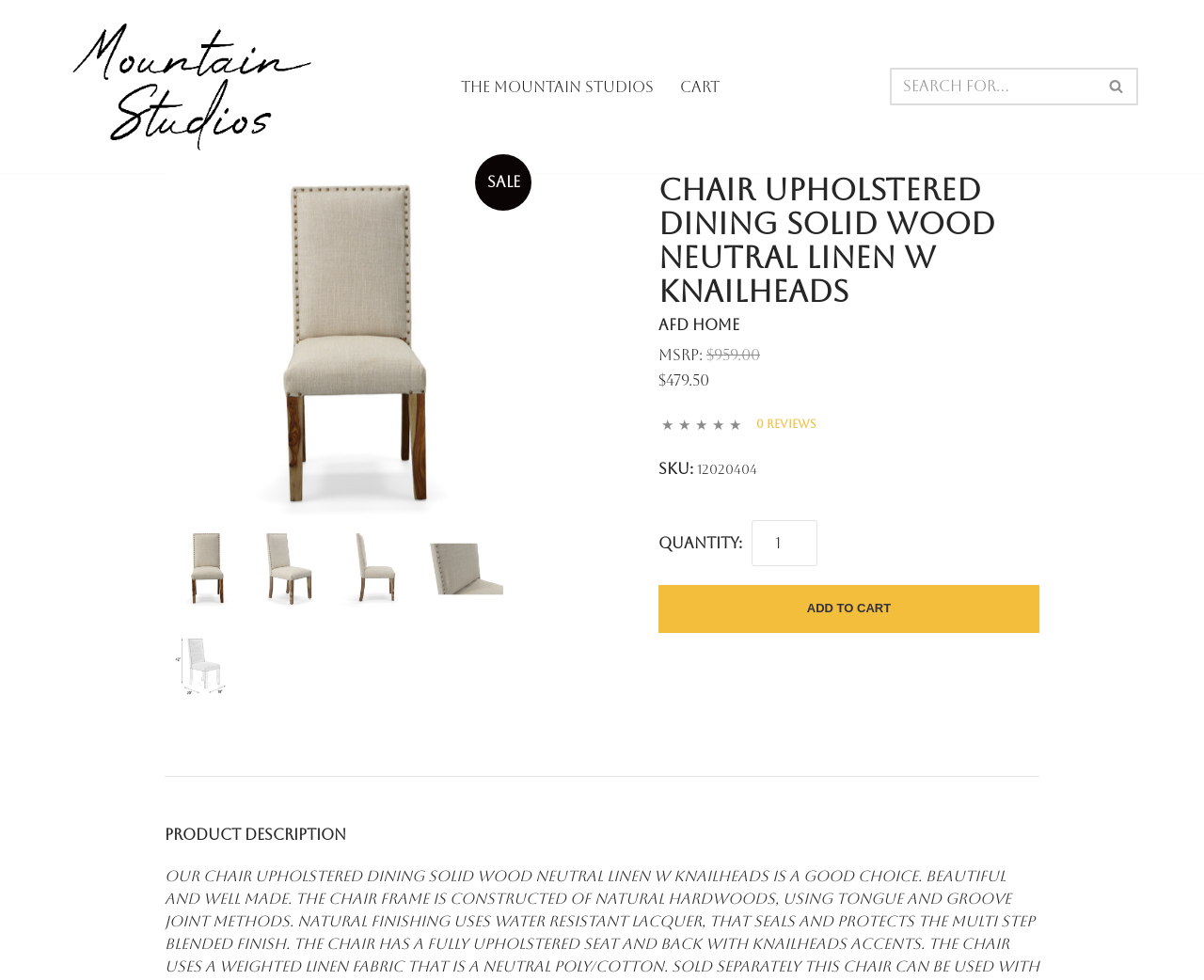Using the webpage screenshot, find the UI element described by parent_node: Search for... aria-label="Search". Provide the bounding box coordinates in the format (top-left x, top-left y, bottom-right x, bottom-right y), ensuring all values are floating point numbers between 0 and 1.

[0.91, 0.069, 0.945, 0.107]